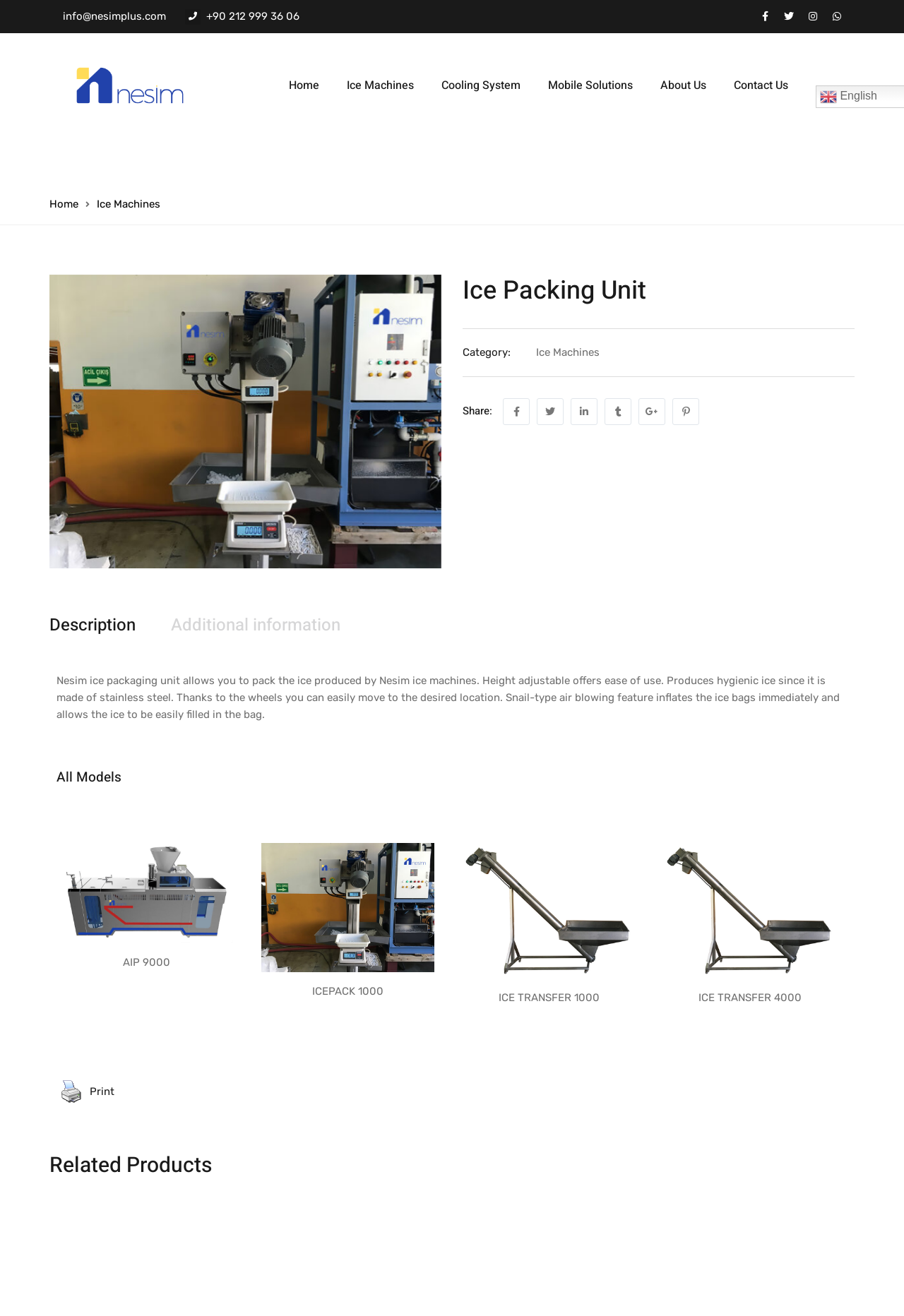What is the category of the Ice Packing Unit?
Provide an in-depth and detailed explanation in response to the question.

I found the answer by looking at the 'Category:' section on the webpage, which is located below the 'Ice Packing Unit' heading. The category is specified as 'Ice Machines'.